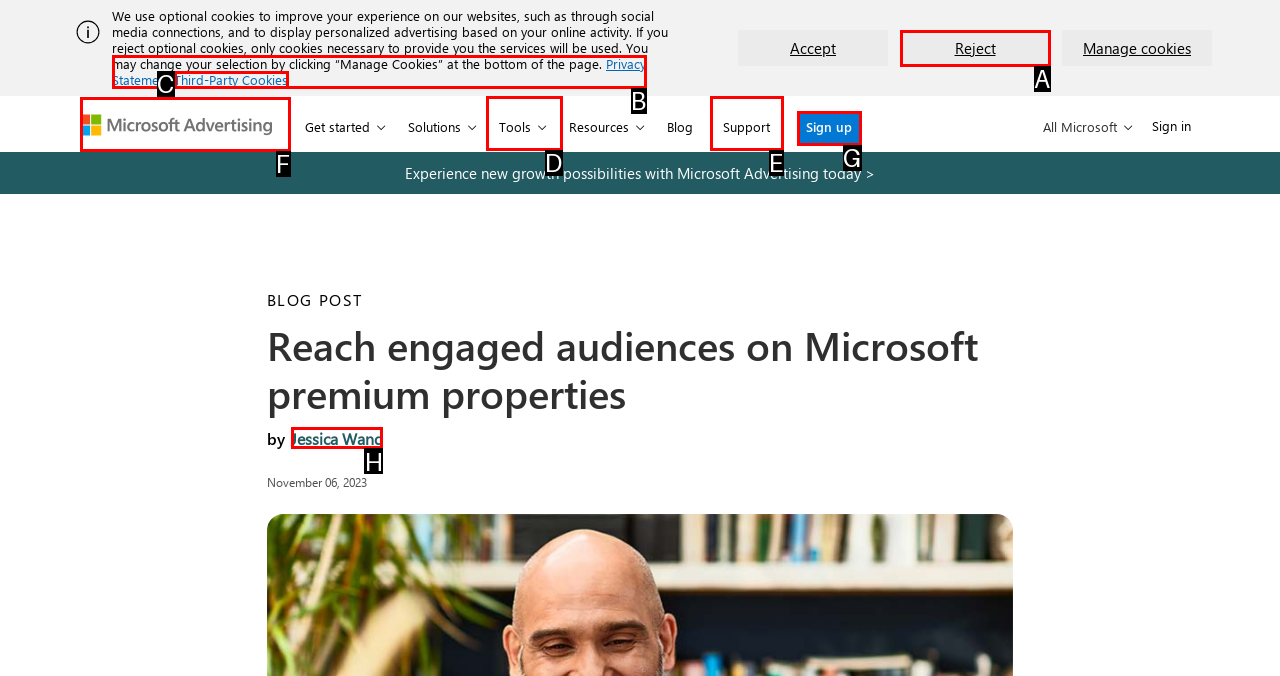Decide which letter you need to select to fulfill the task: View the profile of Jessica Wang
Answer with the letter that matches the correct option directly.

H